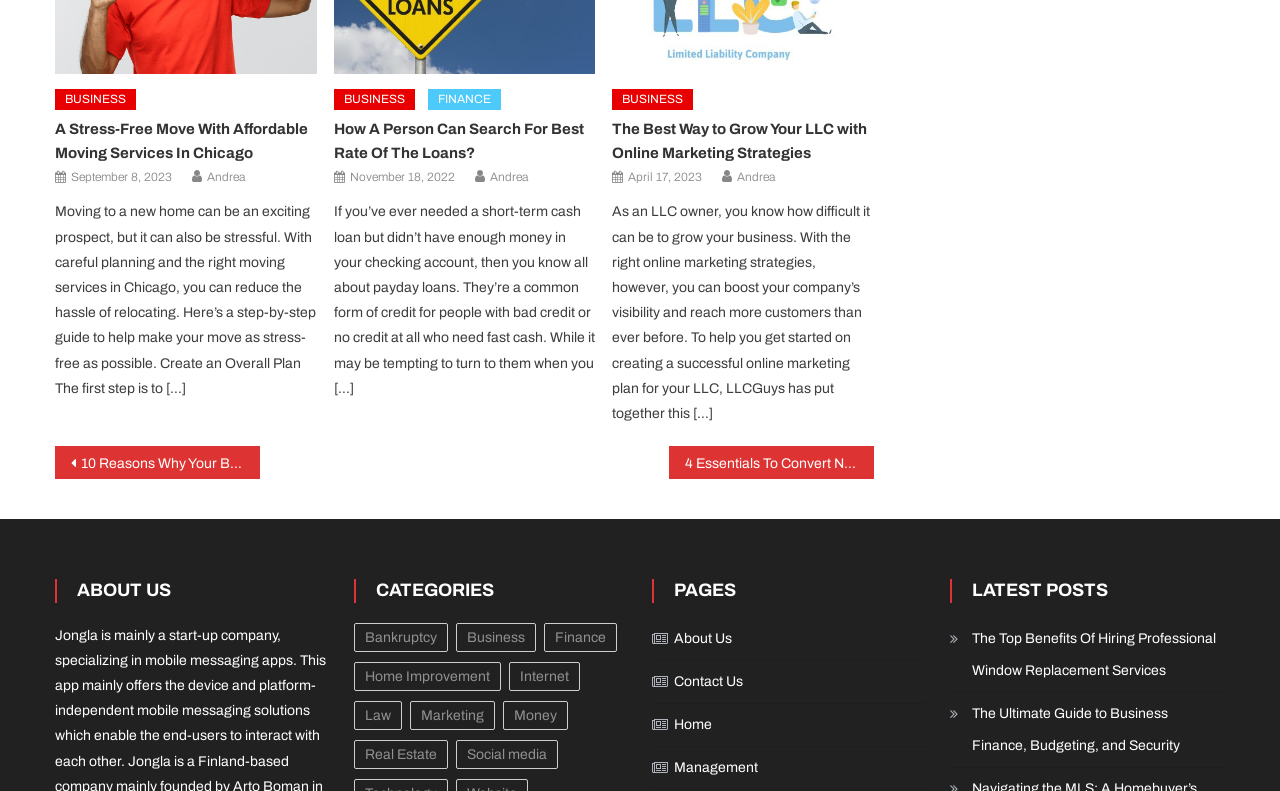Please identify the bounding box coordinates of the element on the webpage that should be clicked to follow this instruction: "Read the article 'A Stress-Free Move With Affordable Moving Services In Chicago'". The bounding box coordinates should be given as four float numbers between 0 and 1, formatted as [left, top, right, bottom].

[0.043, 0.146, 0.248, 0.206]